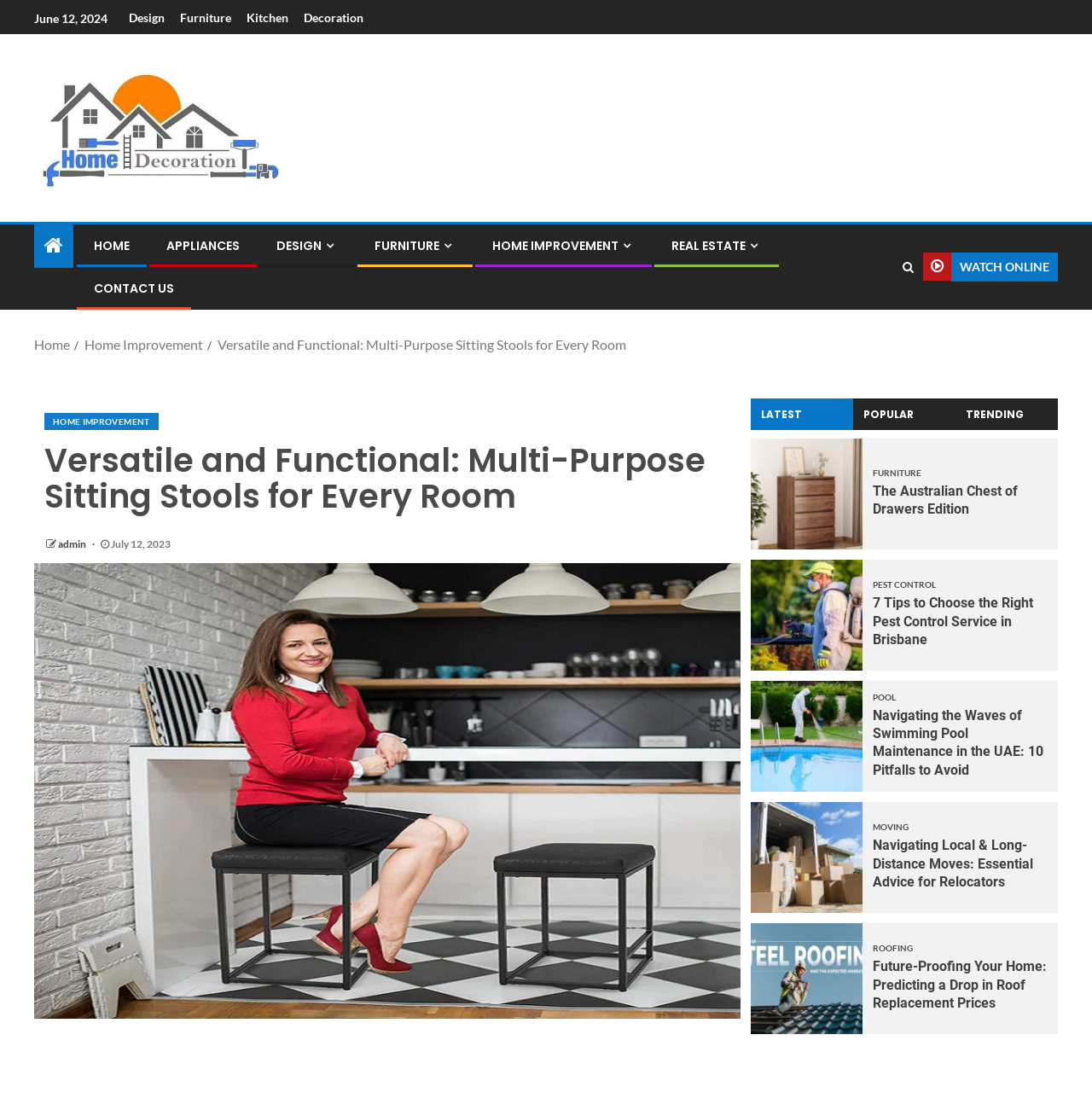Specify the bounding box coordinates of the area to click in order to execute this command: 'Click on the 'CONTACT US' link'. The coordinates should consist of four float numbers ranging from 0 to 1, and should be formatted as [left, top, right, bottom].

[0.086, 0.251, 0.159, 0.266]